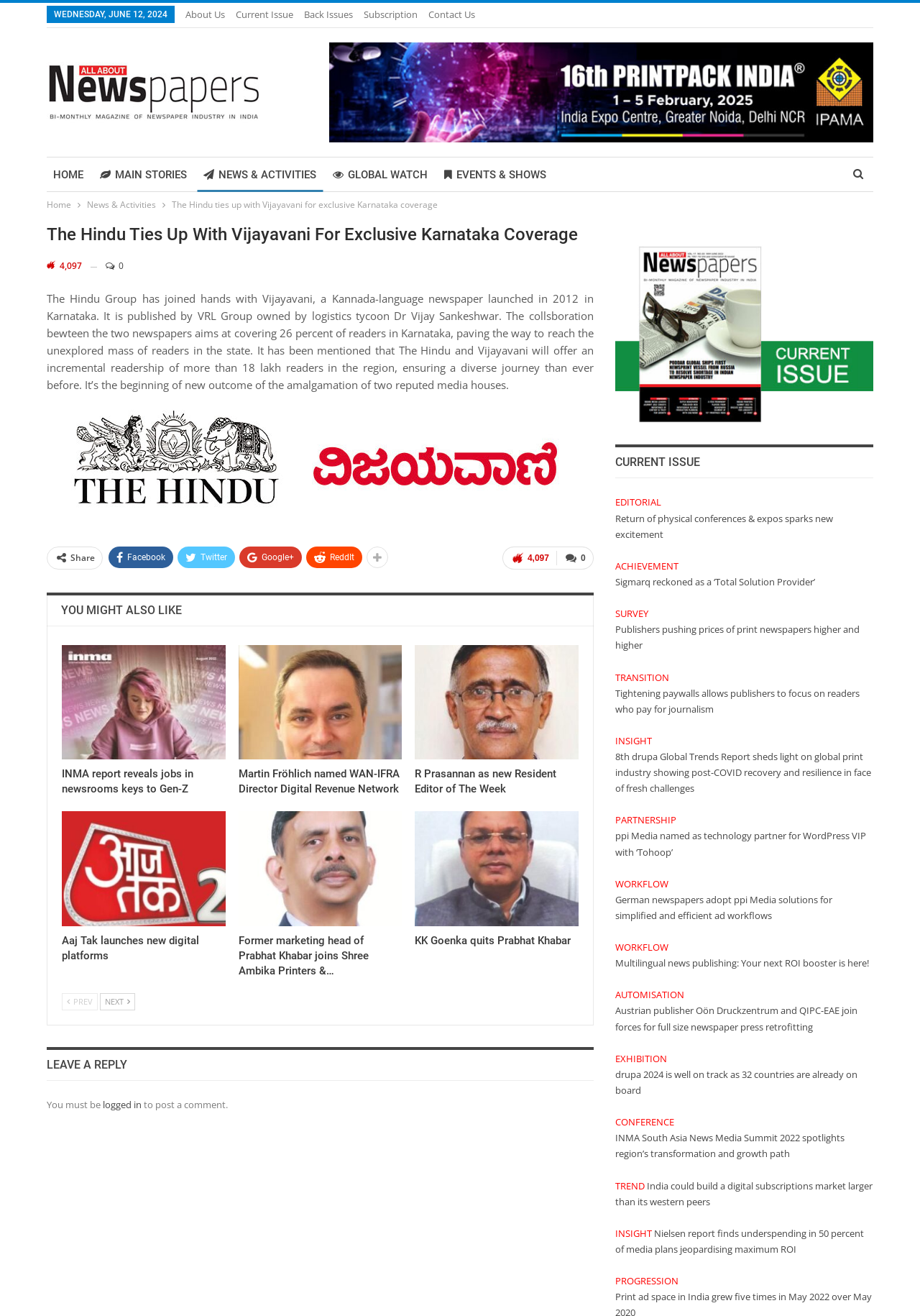What is the name of the section that contains the links 'INMA report reveals jobs in newsrooms keys to Gen-Z' and 'Martin Fröhlich named WAN-IFRA Director Digital Revenue Network'?
Based on the image content, provide your answer in one word or a short phrase.

YOU MIGHT ALSO LIKE